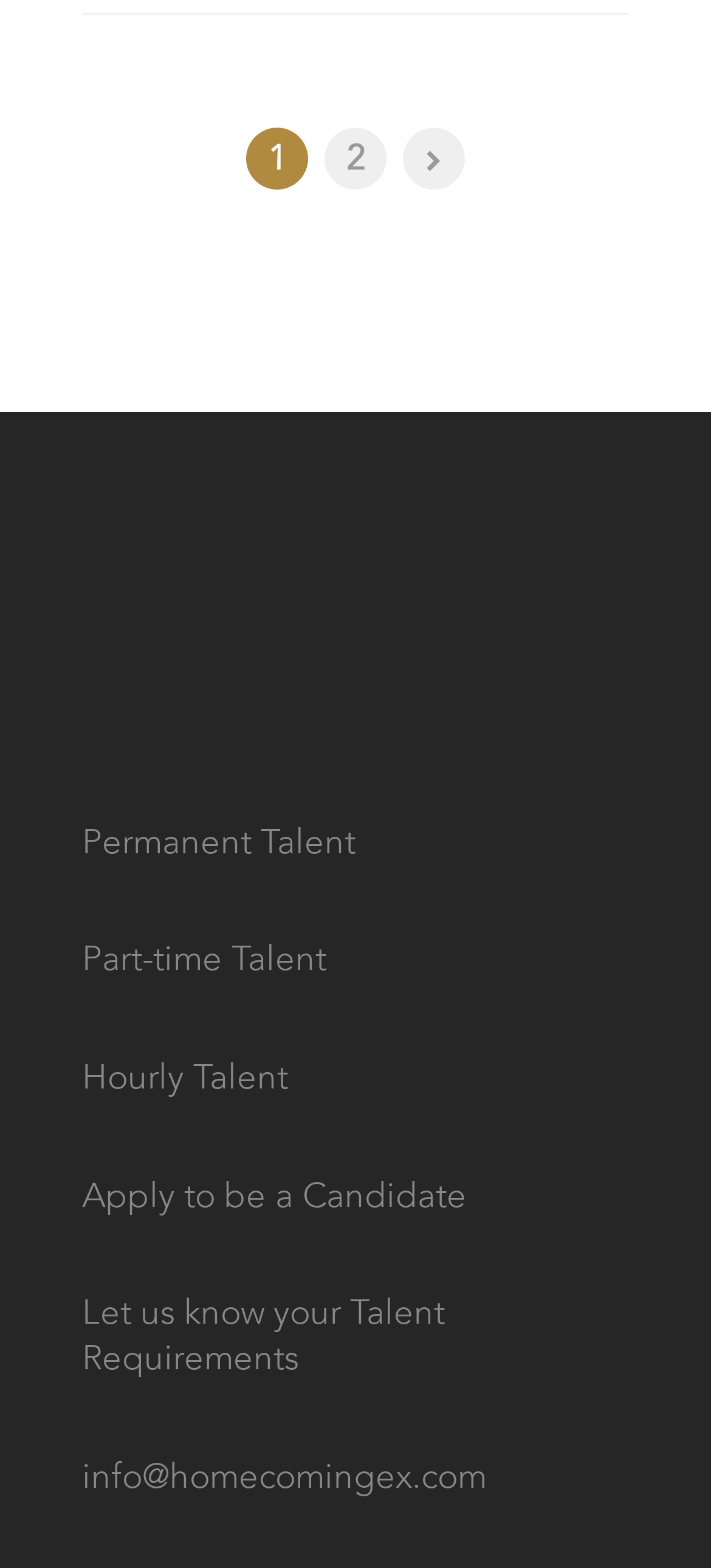Give a concise answer using only one word or phrase for this question:
What is the last link on the webpage?

Let us know your Talent Requirements